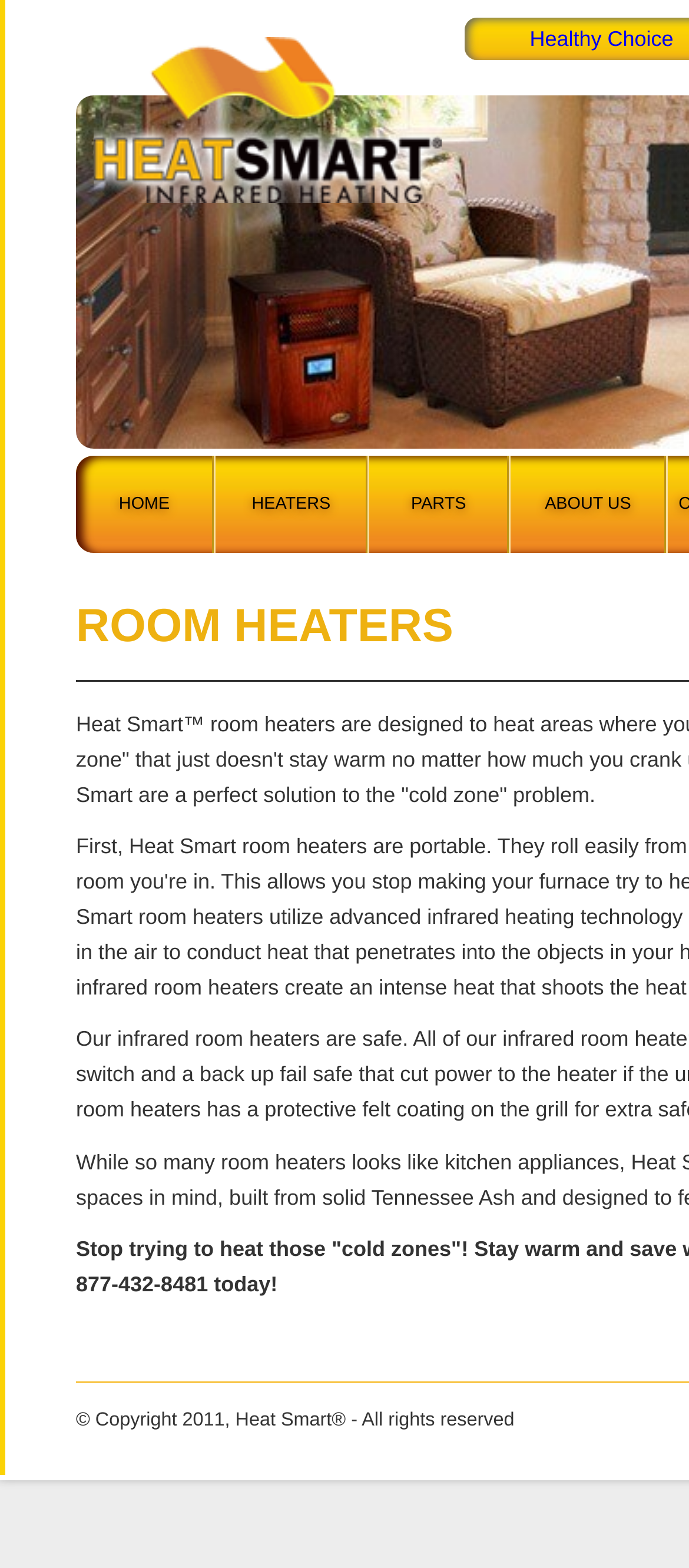Find the bounding box coordinates for the HTML element described as: "alt="HeatSmart Heaters logo"". The coordinates should consist of four float values between 0 and 1, i.e., [left, top, right, bottom].

[0.136, 0.024, 0.641, 0.13]